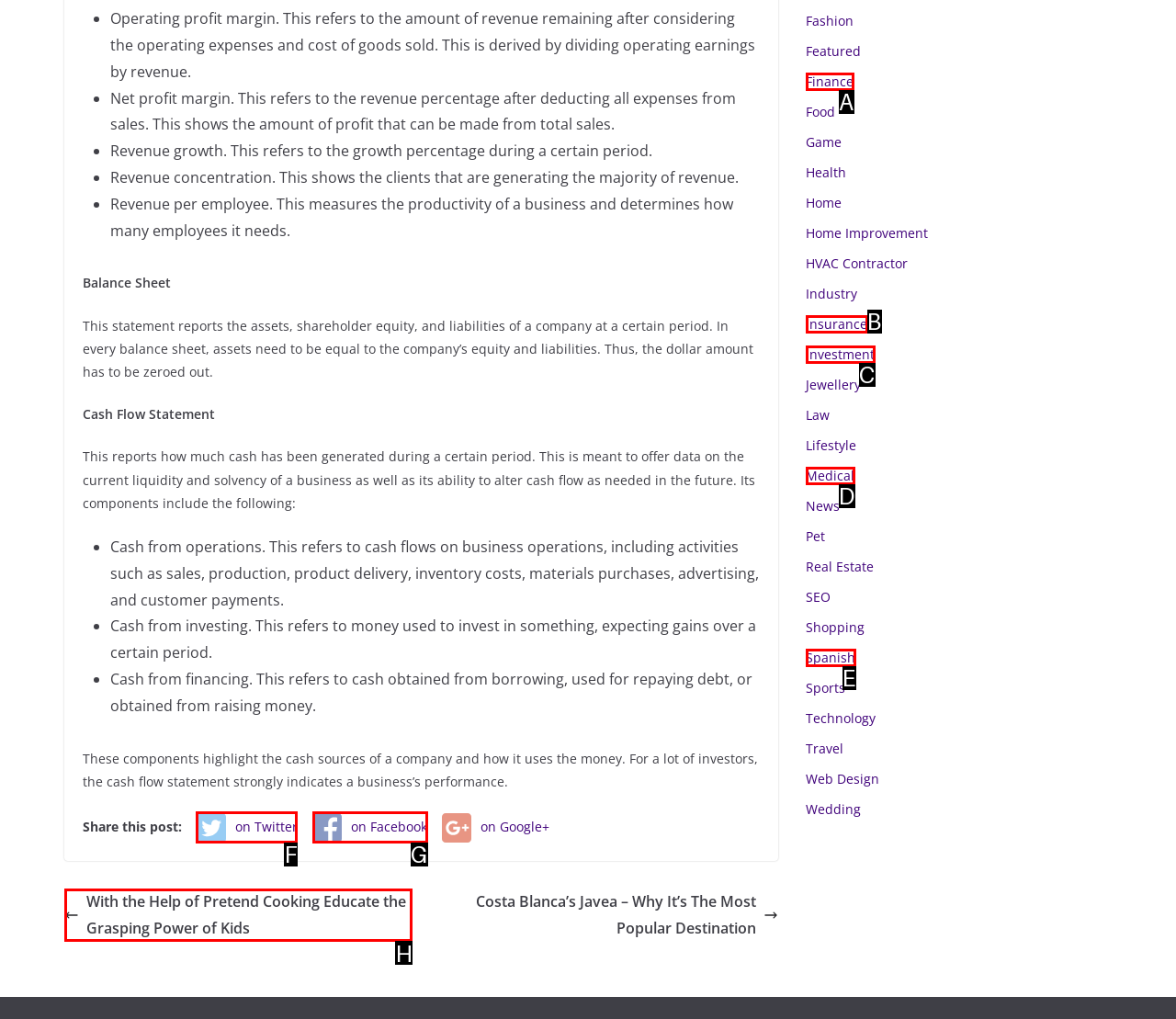Select the letter of the UI element you need to click on to fulfill this task: Click on 'on Twitter'. Write down the letter only.

F